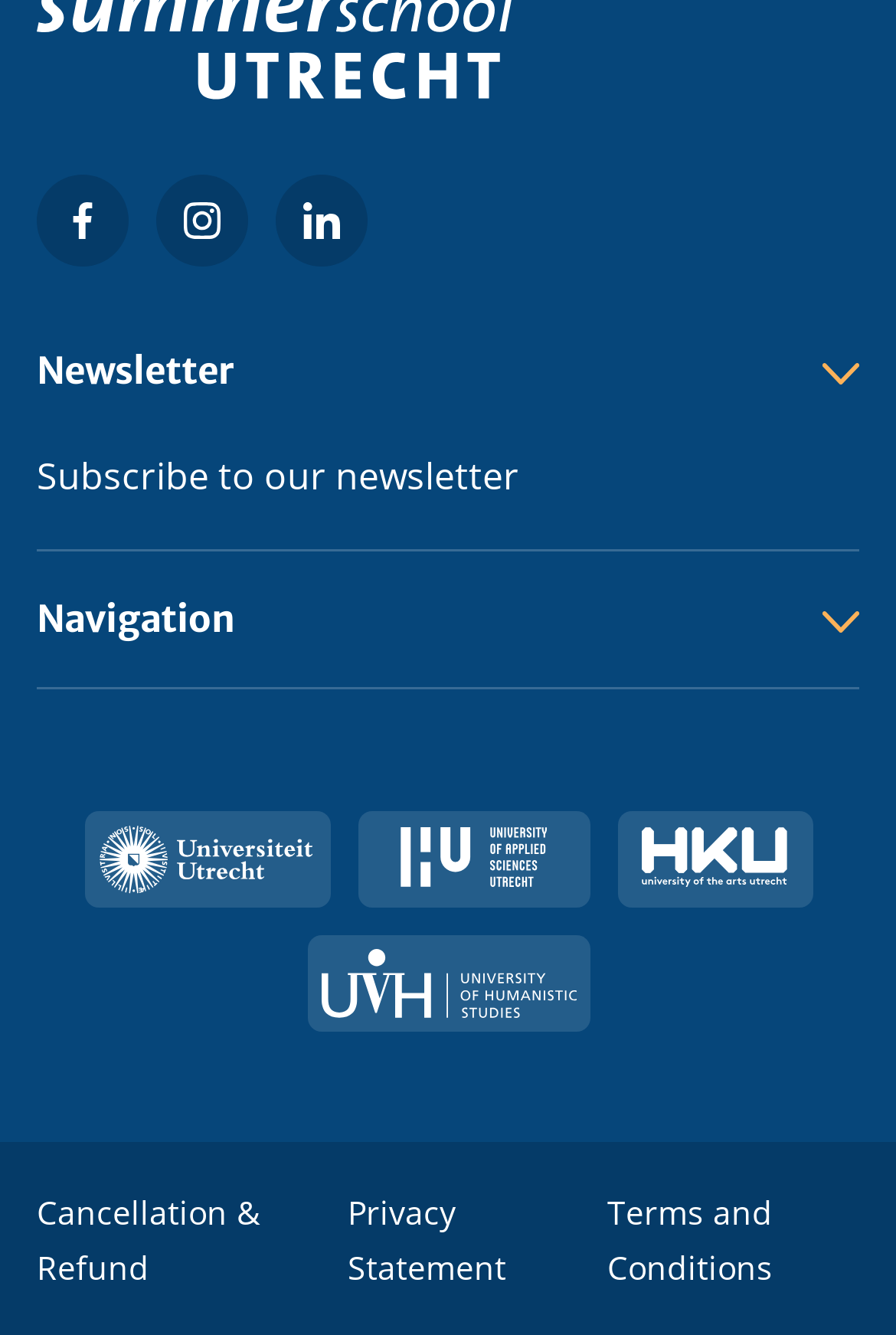Select the bounding box coordinates of the element I need to click to carry out the following instruction: "View Facebook page".

[0.041, 0.131, 0.144, 0.2]